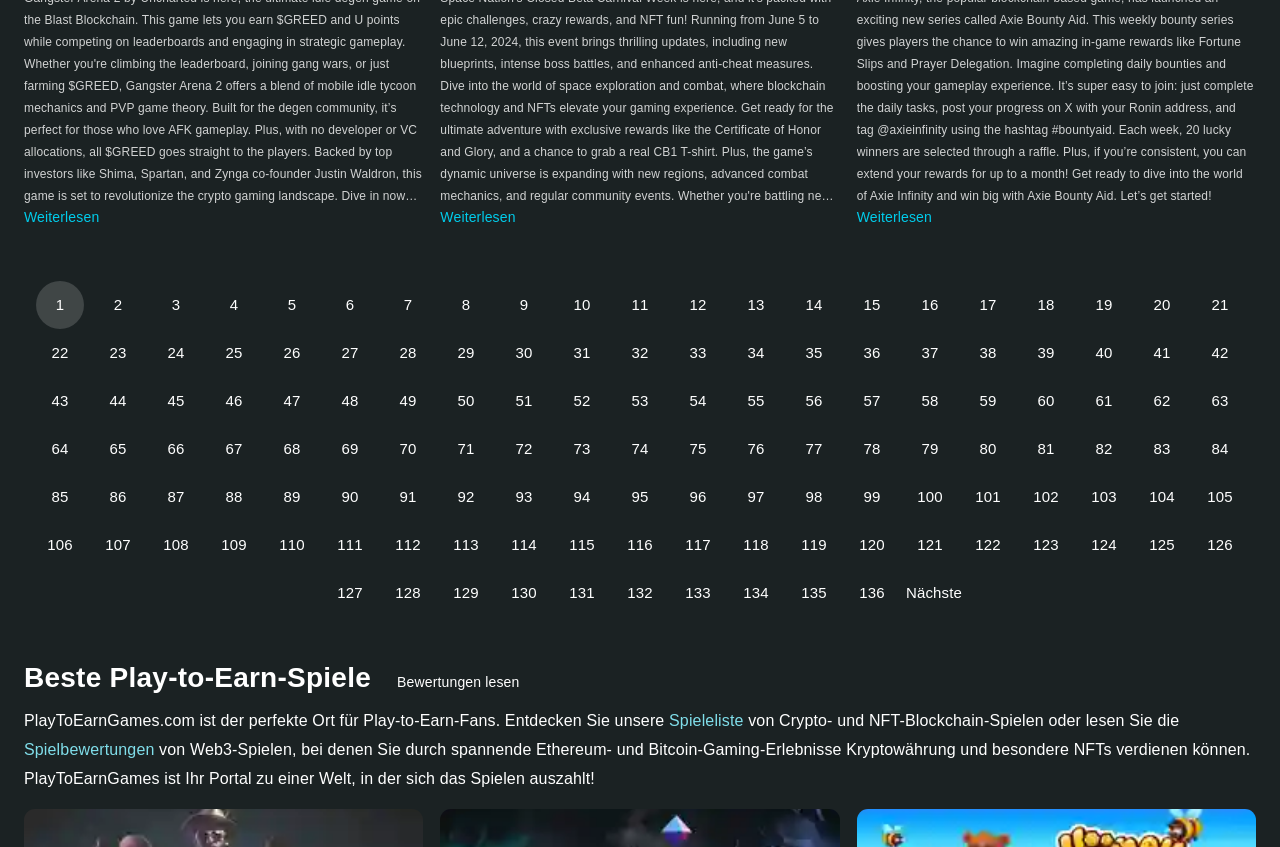How many pagination links are available?
Refer to the image and provide a thorough answer to the question.

There are three links with 'Weiterlesen' text, which suggests that there are at least three pages of content available for navigation.